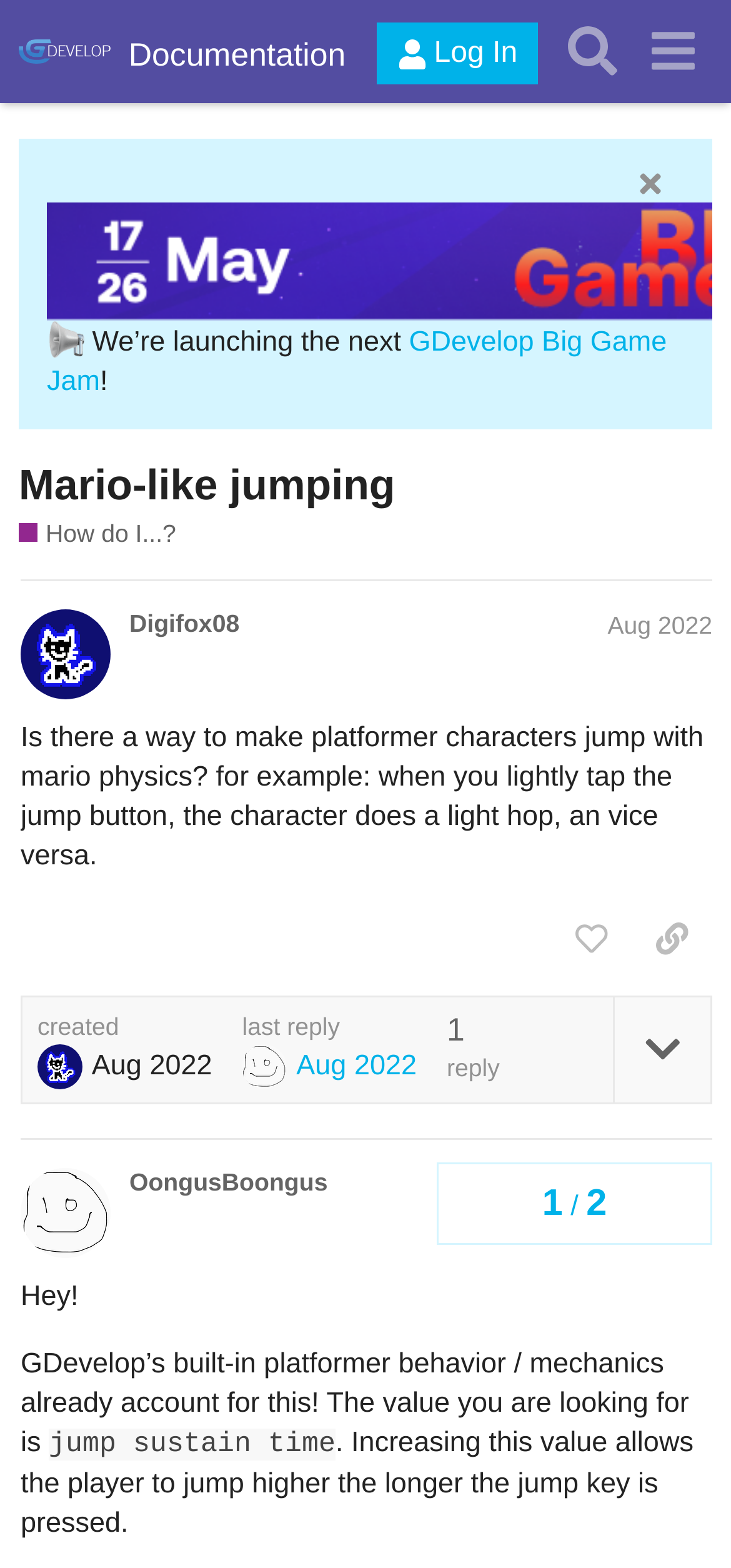Use a single word or phrase to answer the following:
What is the topic of discussion in this webpage?

Mario-like jumping